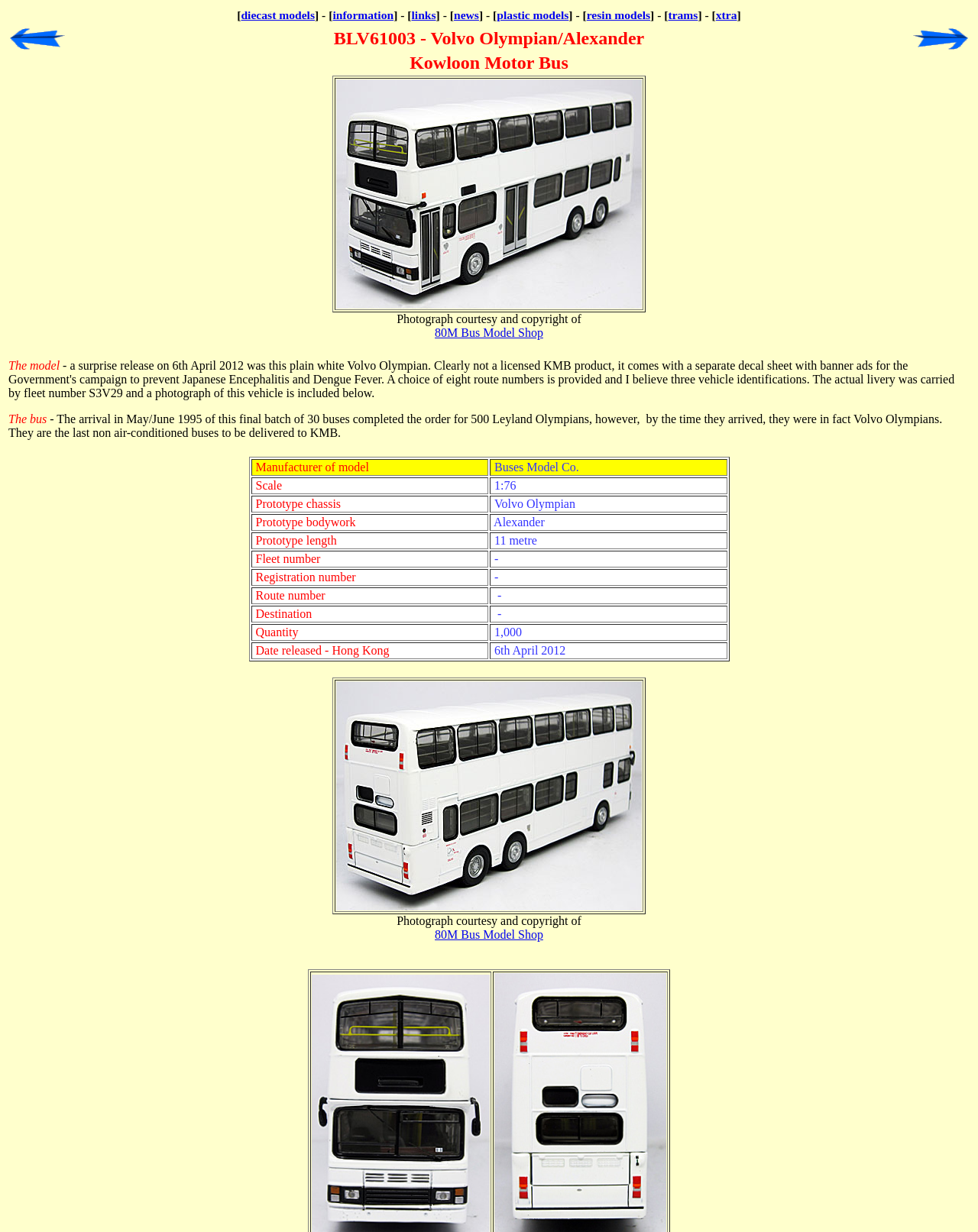Using the details from the image, please elaborate on the following question: What is the date the bus model was released in Hong Kong?

The date the bus model was released in Hong Kong can be found in the table at the bottom of the webpage, which lists the details of the bus model. The table has a row with the label 'Date released - Hong Kong' and the corresponding value is '6th April 2012'.